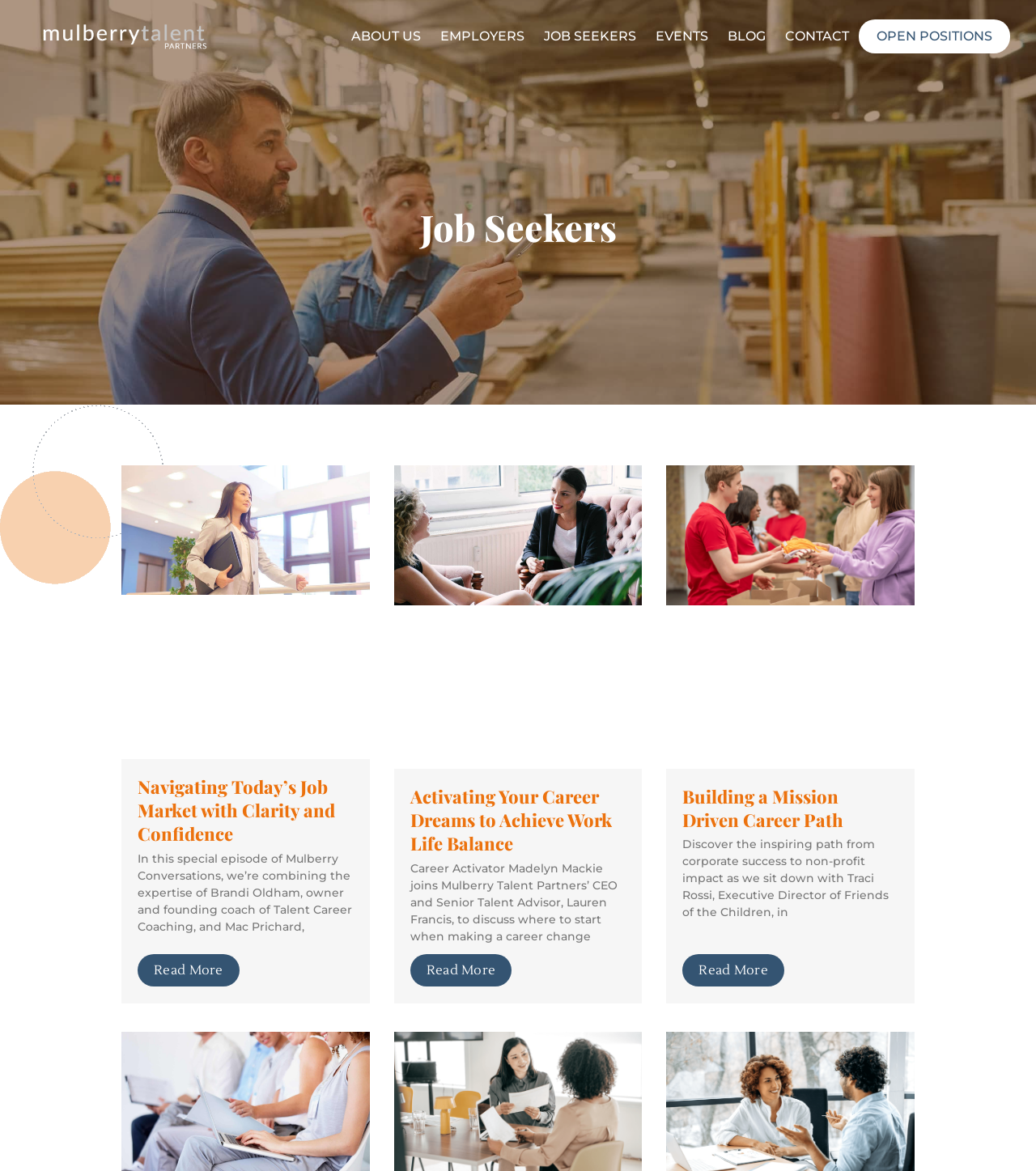How many images are in the articles?
Kindly offer a detailed explanation using the data available in the image.

I counted the number of image elements within the article elements, which are [315], [319], and [323]. Each of these images is associated with a specific article, indicating that there are three images in total.